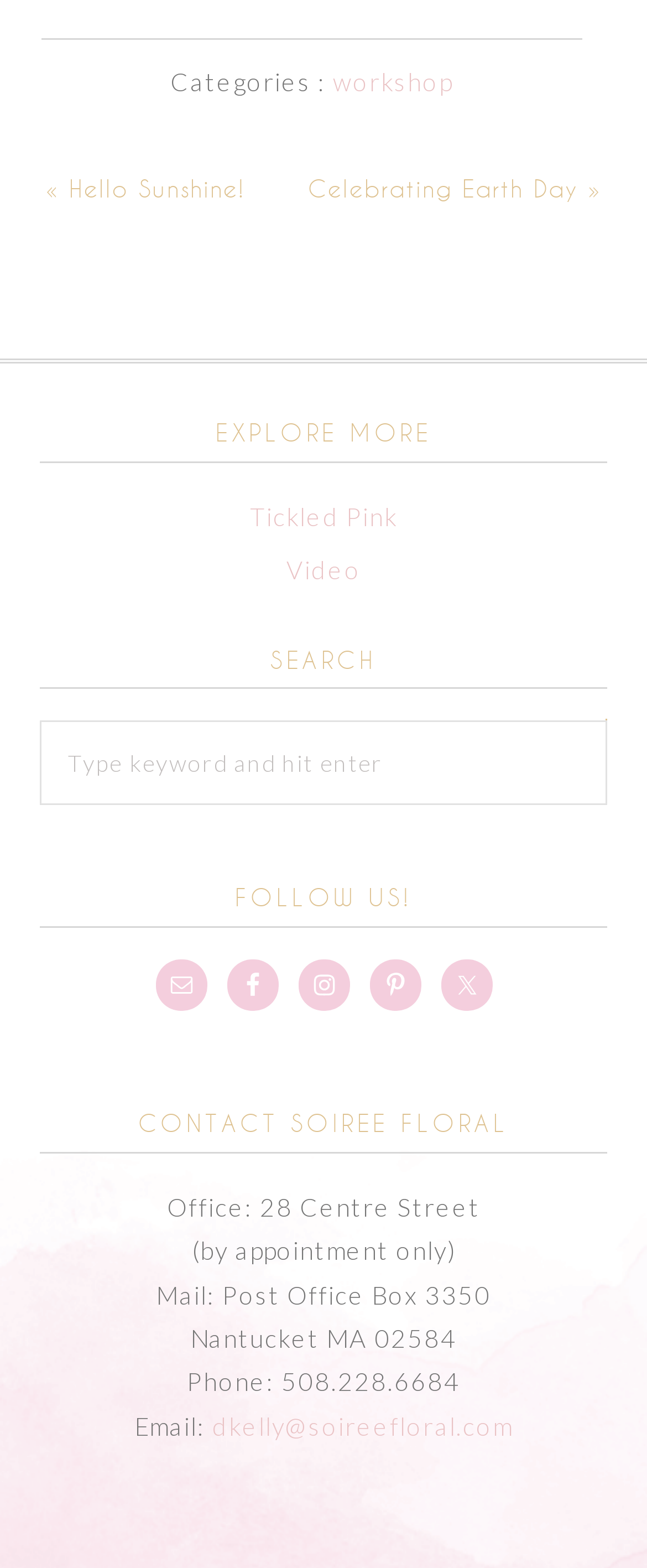Locate the bounding box coordinates of the element you need to click to accomplish the task described by this instruction: "check Behavior".

None